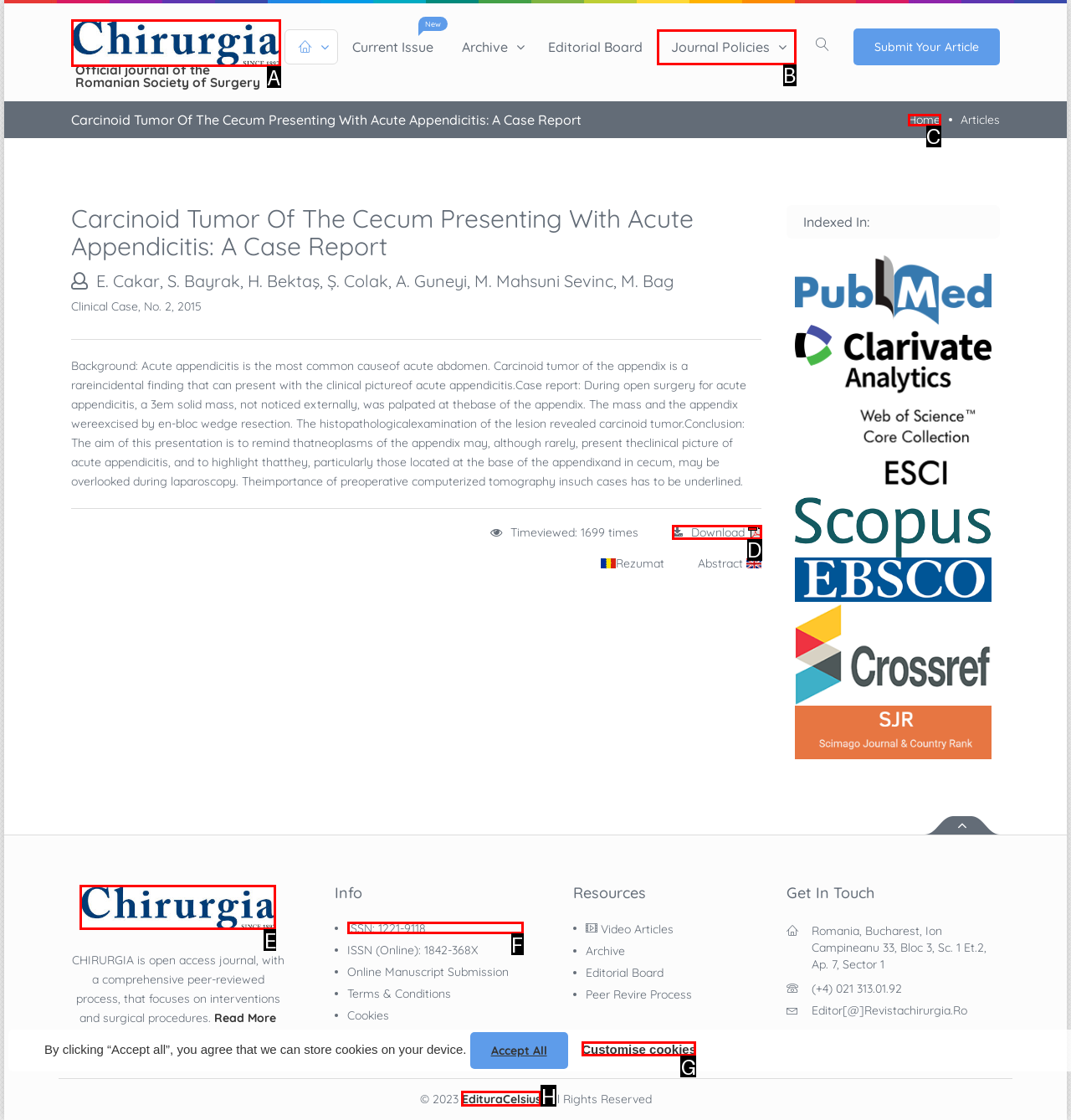Identify the matching UI element based on the description: Download
Reply with the letter from the available choices.

D